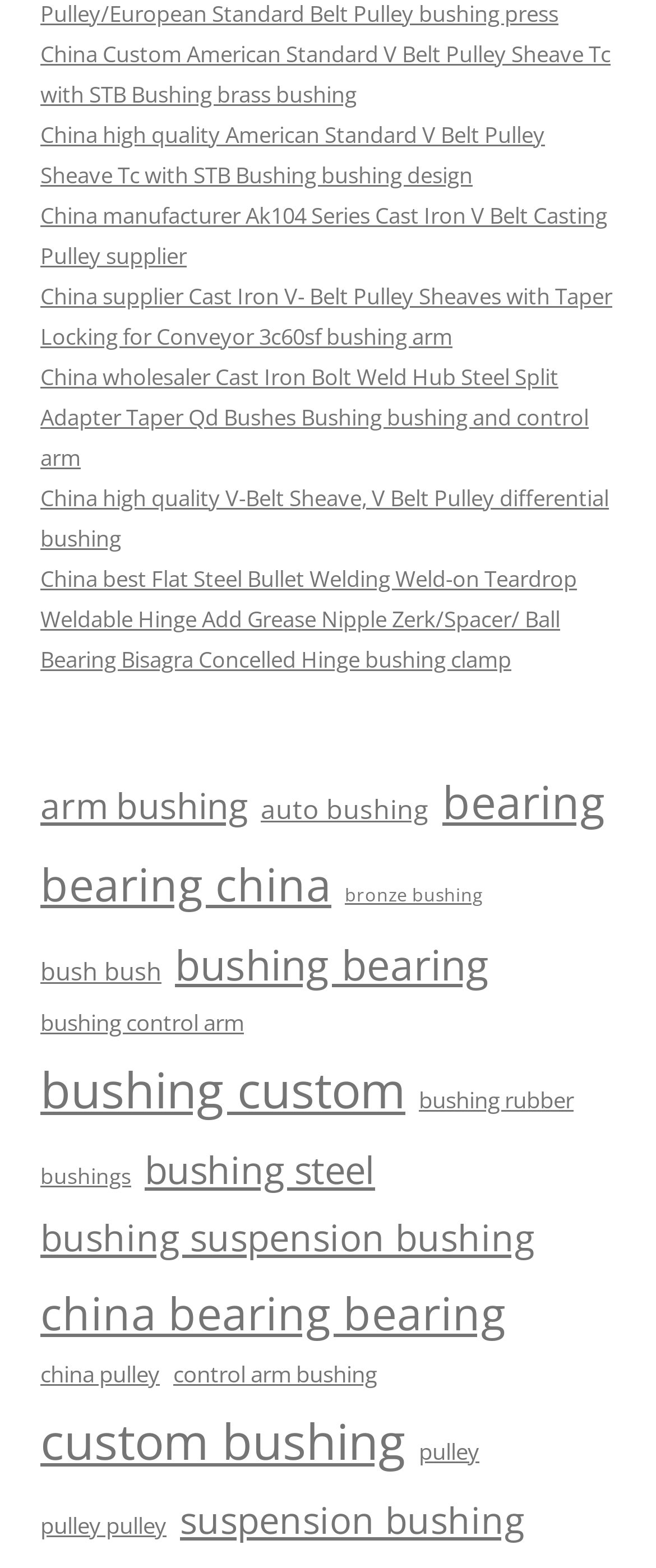Locate the bounding box coordinates of the clickable region necessary to complete the following instruction: "Check out custom bushing products". Provide the coordinates in the format of four float numbers between 0 and 1, i.e., [left, top, right, bottom].

[0.062, 0.666, 0.618, 0.724]